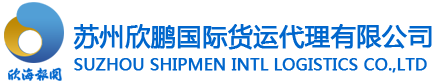Please answer the following question using a single word or phrase: 
What industry does the company operate in?

International freight forwarding and logistics